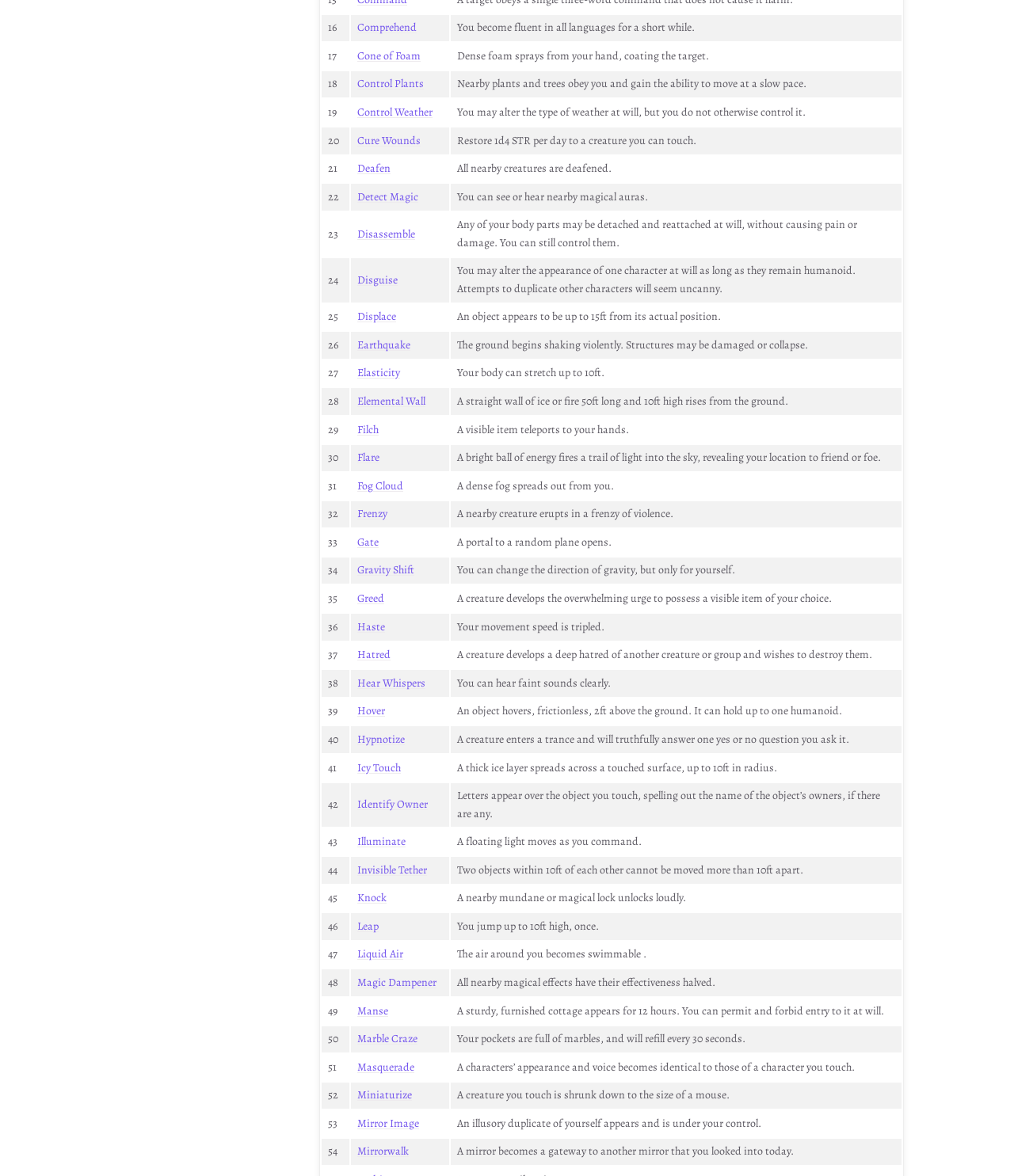Using the description "Disassemble", predict the bounding box of the relevant HTML element.

[0.352, 0.192, 0.409, 0.205]